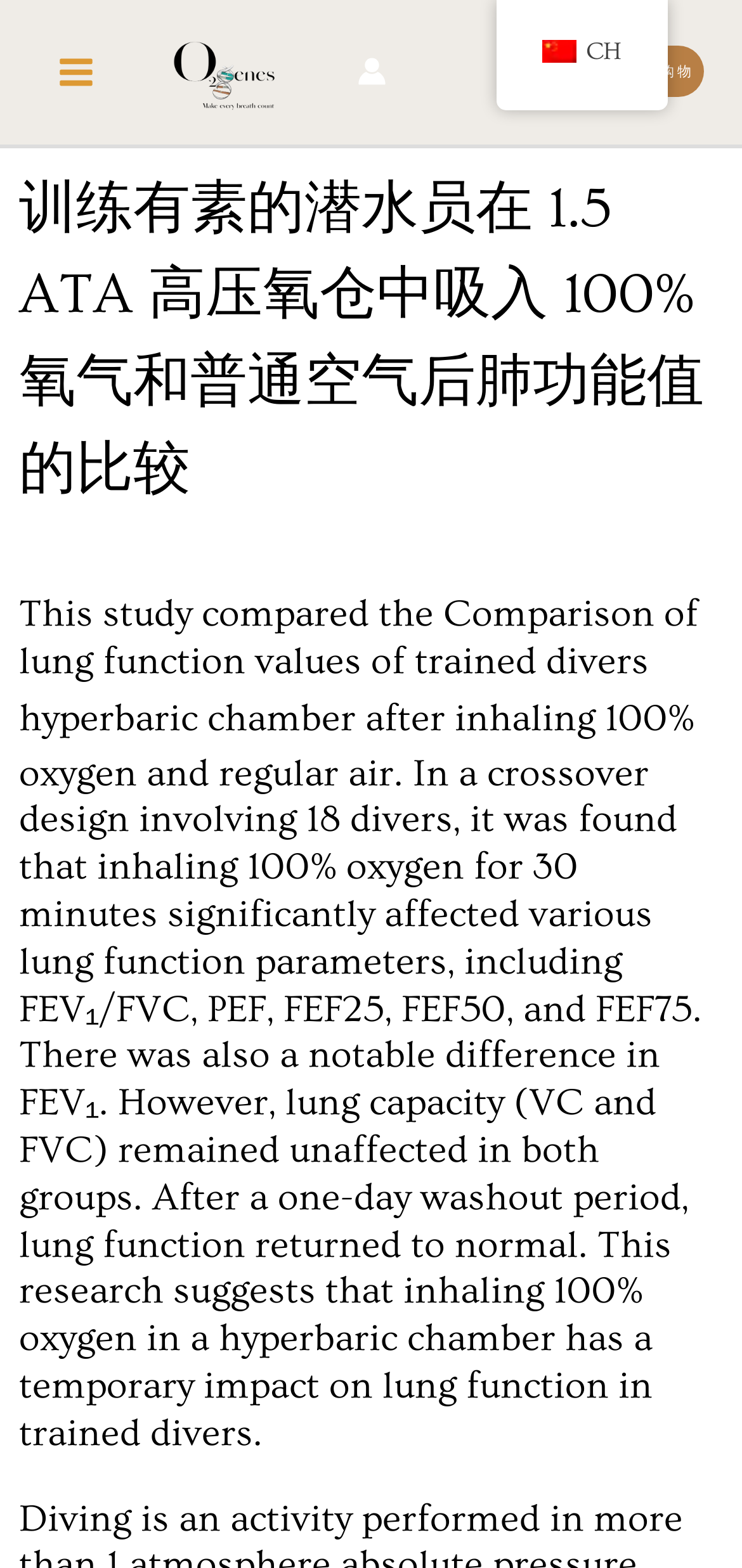Identify and provide the title of the webpage.

训练有素的潜水员在 1.5 ATA 高压氧仓中吸入 100% 氧气和普通空气后肺功能值的比较